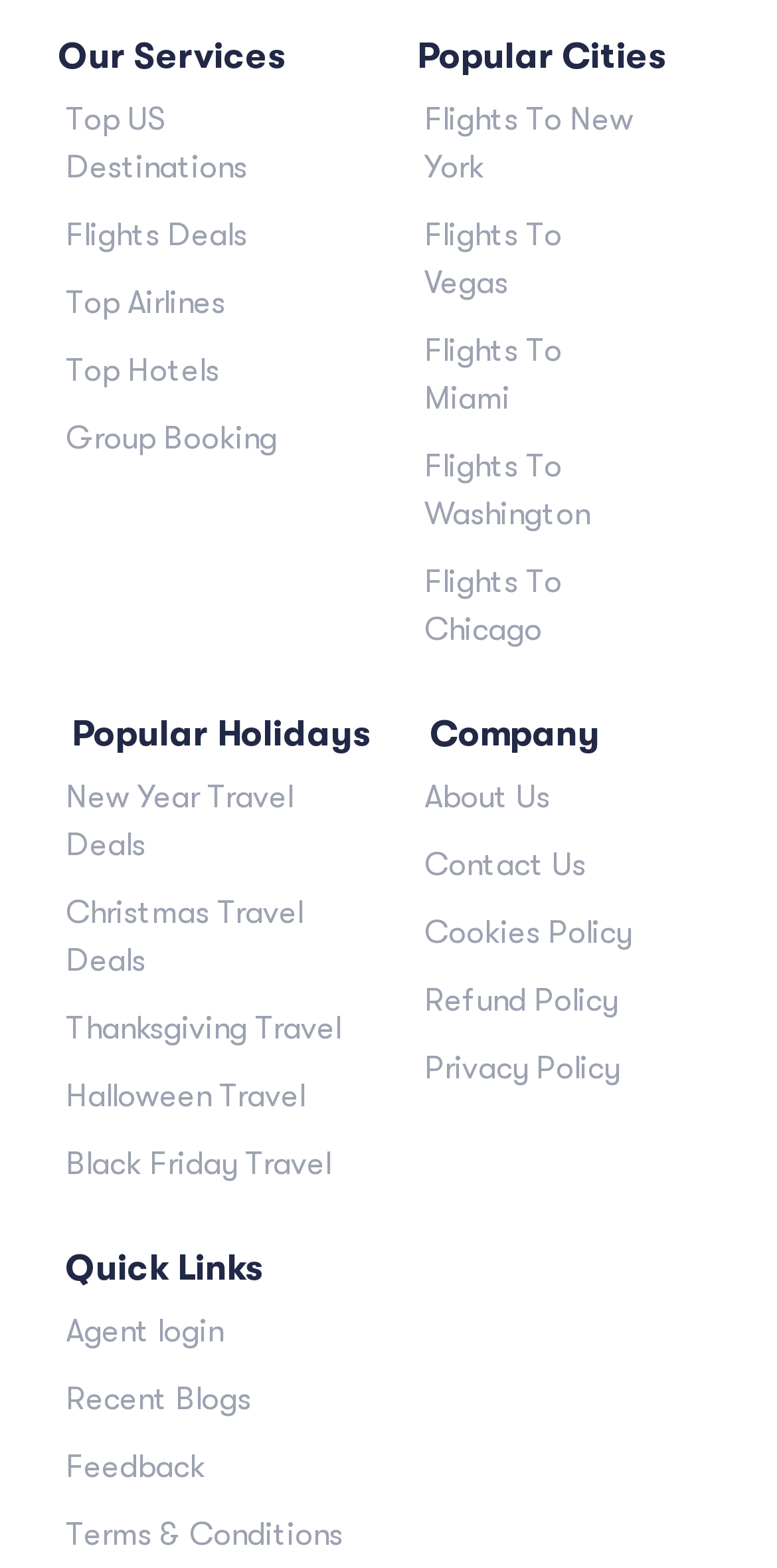Based on the description "Flights To New York", find the bounding box of the specified UI element.

[0.546, 0.06, 0.822, 0.134]